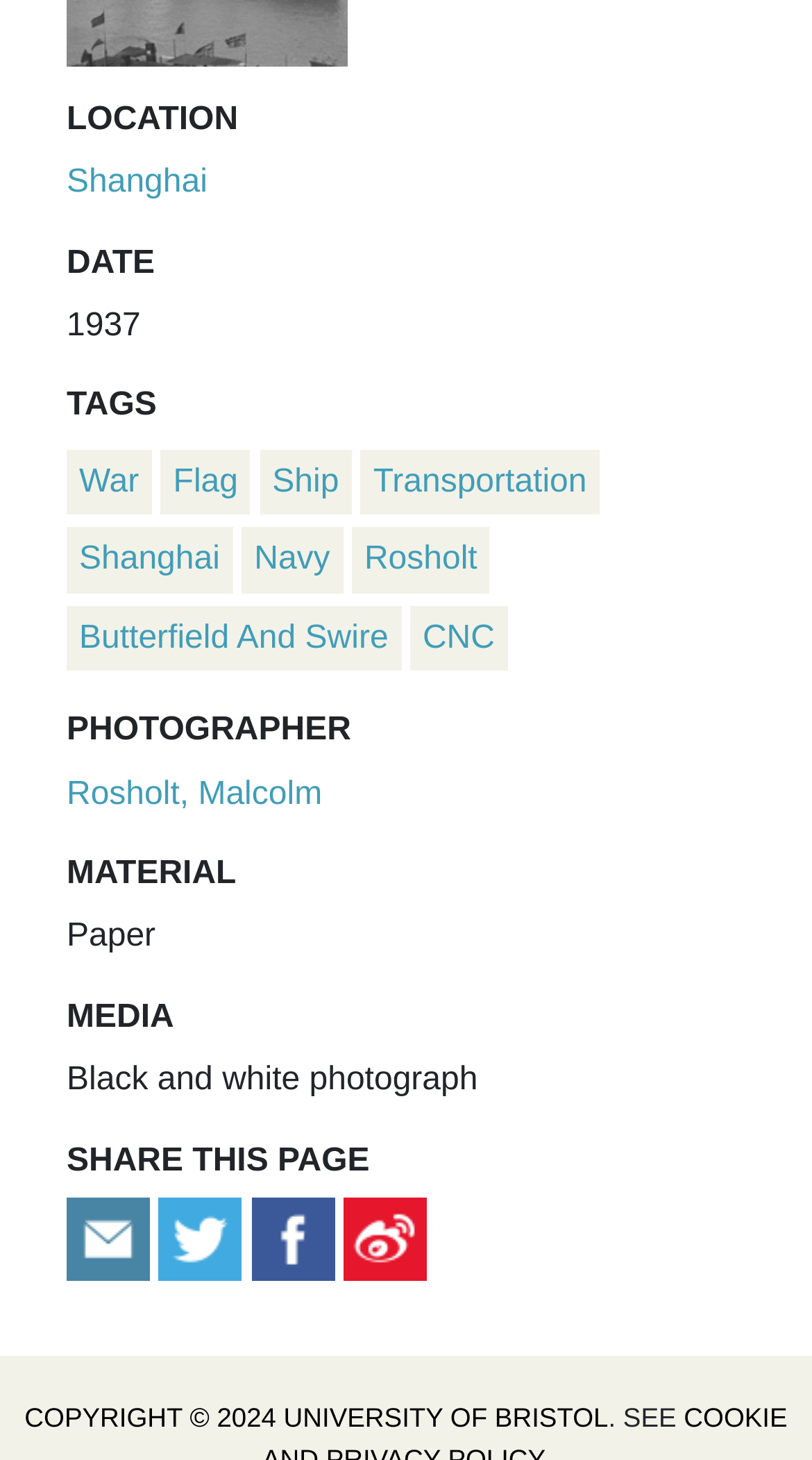Please identify the bounding box coordinates of the region to click in order to complete the given instruction: "Explore War tag". The coordinates should be four float numbers between 0 and 1, i.e., [left, top, right, bottom].

[0.097, 0.317, 0.171, 0.342]